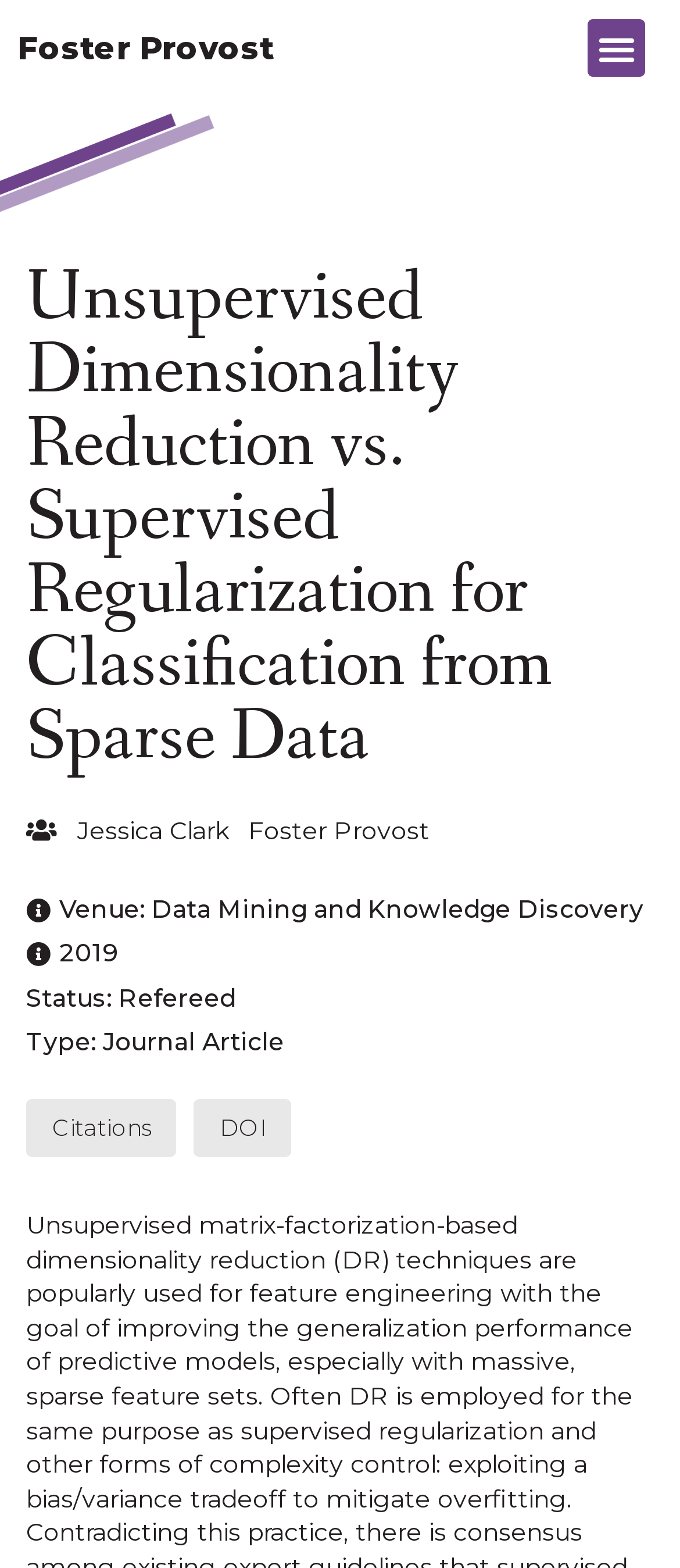Extract the bounding box coordinates for the UI element described by the text: "Citations". The coordinates should be in the form of [left, top, right, bottom] with values between 0 and 1.

[0.038, 0.701, 0.259, 0.738]